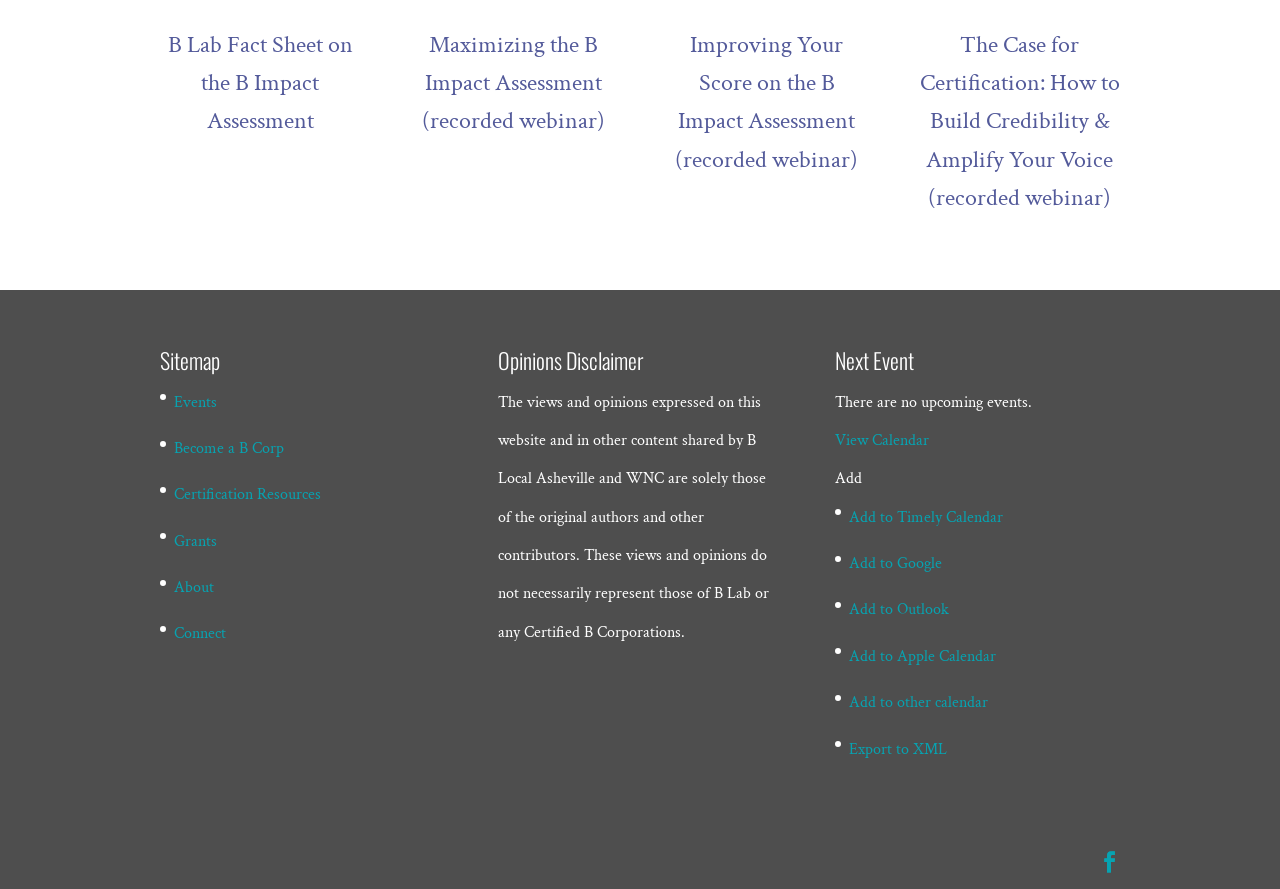Please locate the bounding box coordinates of the element's region that needs to be clicked to follow the instruction: "Explore Certification Resources". The bounding box coordinates should be provided as four float numbers between 0 and 1, i.e., [left, top, right, bottom].

[0.136, 0.545, 0.251, 0.568]